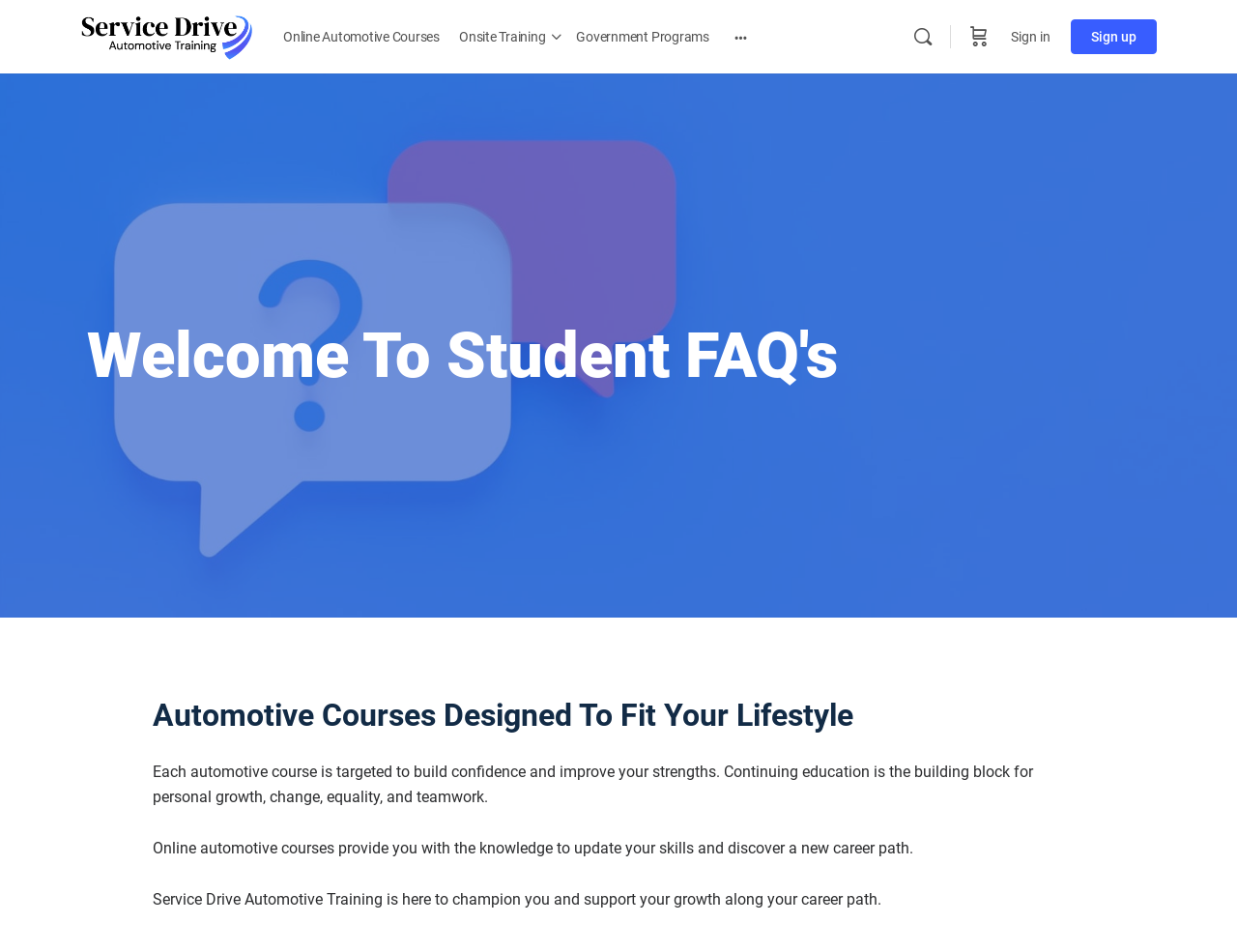Provide a one-word or one-phrase answer to the question:
What is the role of Service Drive Automotive Training?

Champion and support growth